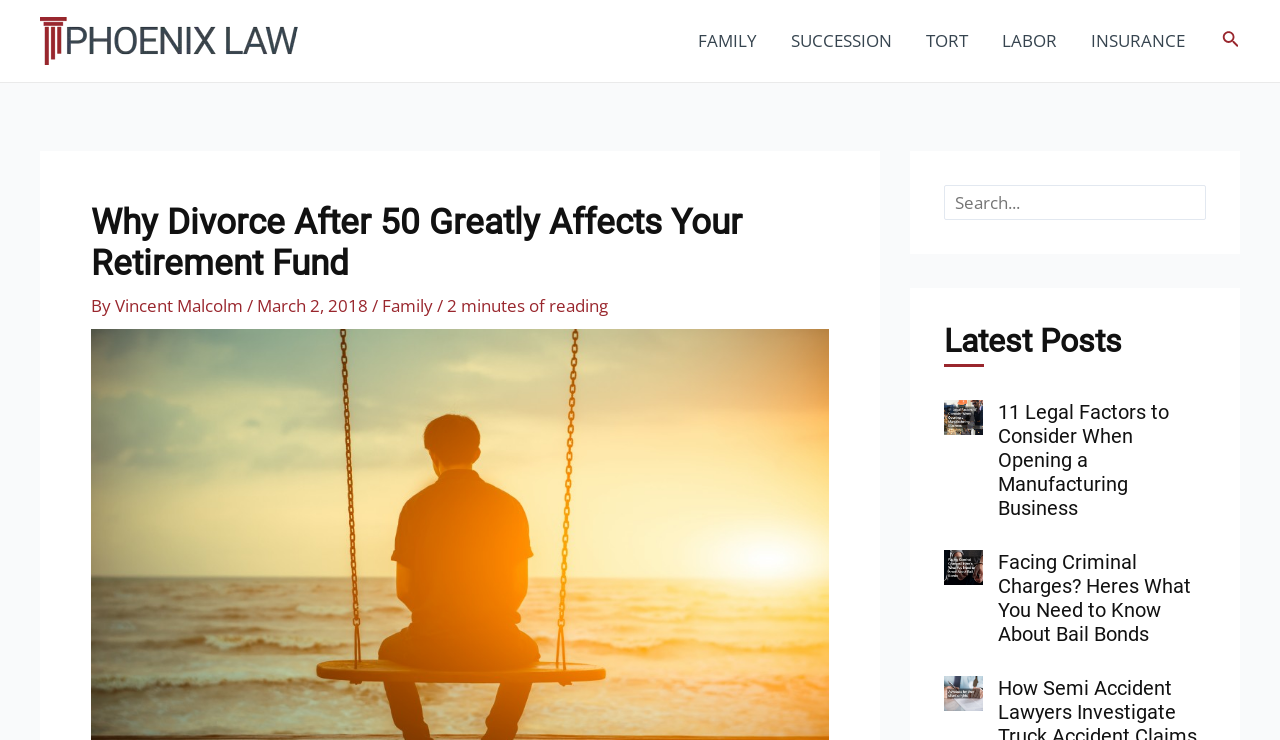Identify the bounding box coordinates of the region that should be clicked to execute the following instruction: "Read the article about Why Divorce After 50 Greatly Affects Your Retirement Fund".

[0.071, 0.273, 0.648, 0.384]